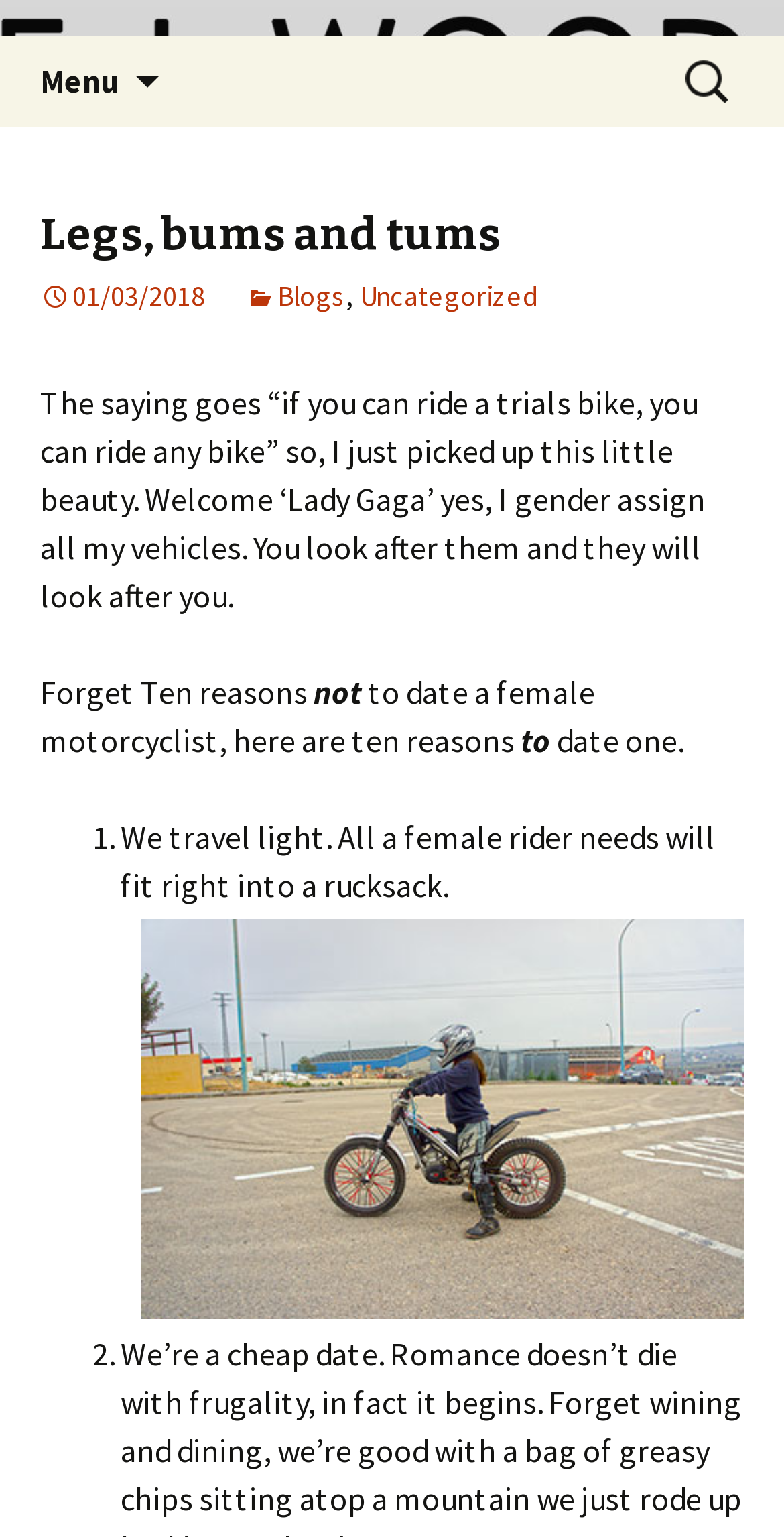What is the date of the blog post?
Please provide a comprehensive answer based on the contents of the image.

I found the date of the blog post by looking at the link element with the text ' 01/03/2018' which is located below the heading 'Legs, bums and tums'.